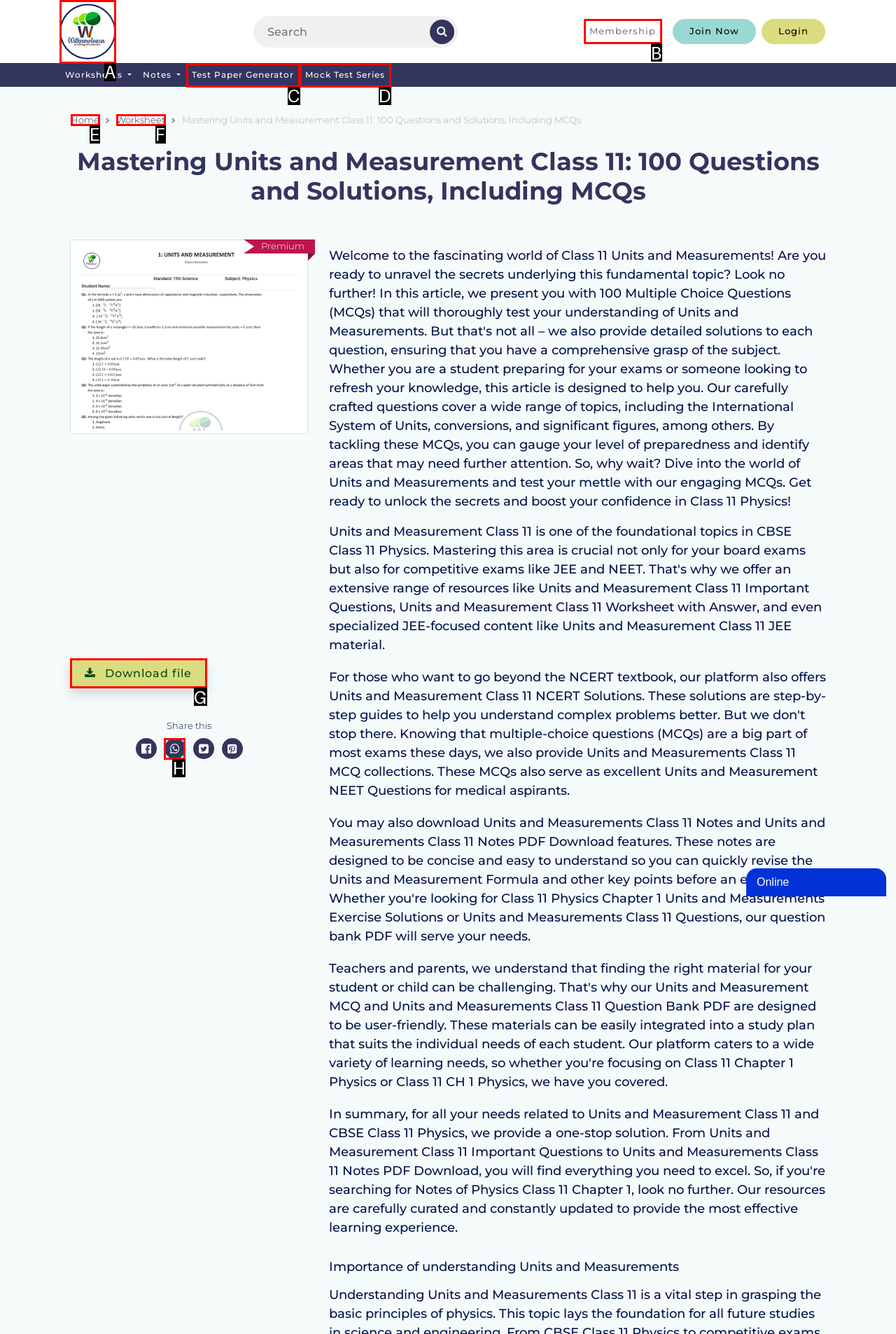Given the description: Test Paper Generator, determine the corresponding lettered UI element.
Answer with the letter of the selected option.

C